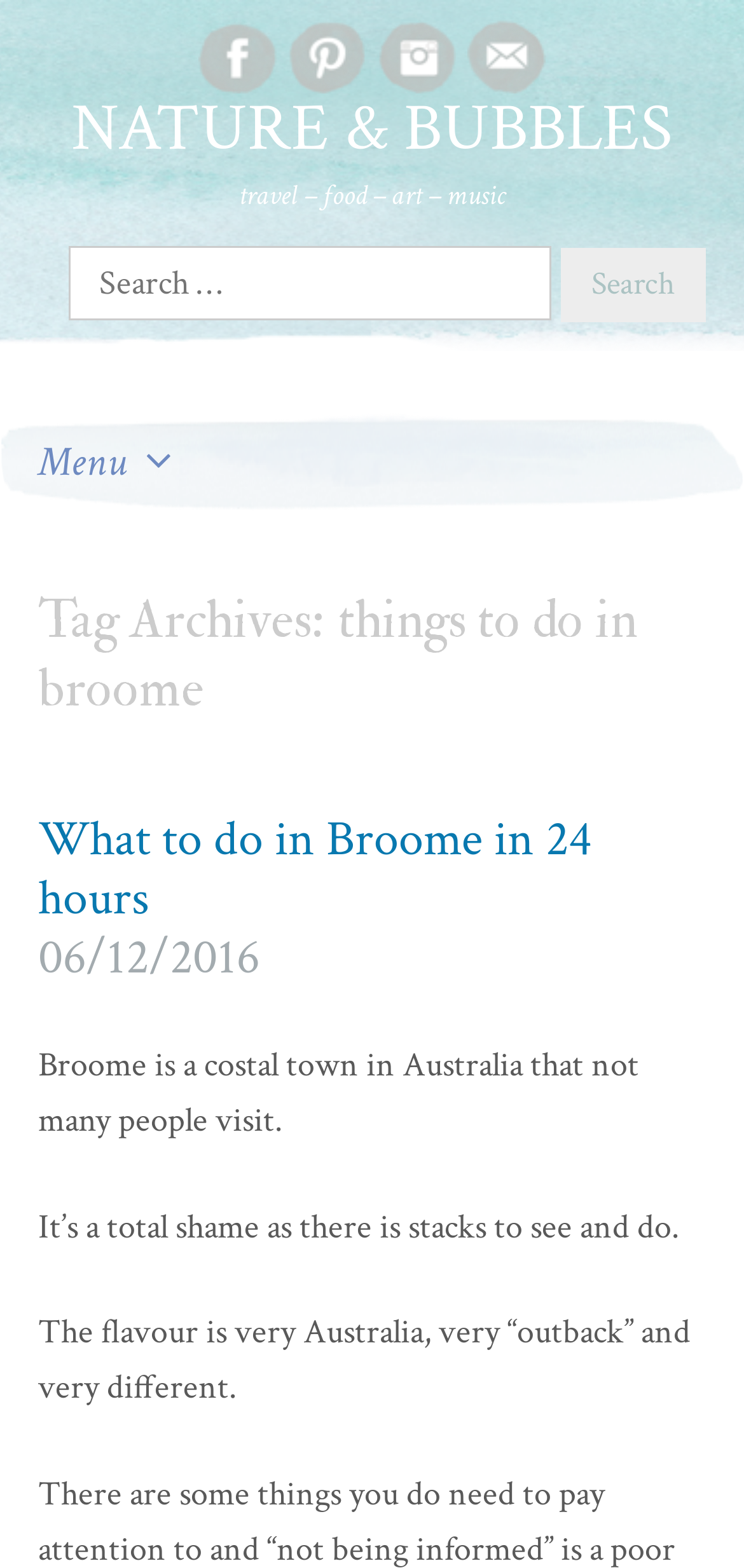Using the element description provided, determine the bounding box coordinates in the format (top-left x, top-left y, bottom-right x, bottom-right y). Ensure that all values are floating point numbers between 0 and 1. Element description: parent_node: Search for: value="Search"

[0.754, 0.158, 0.949, 0.206]